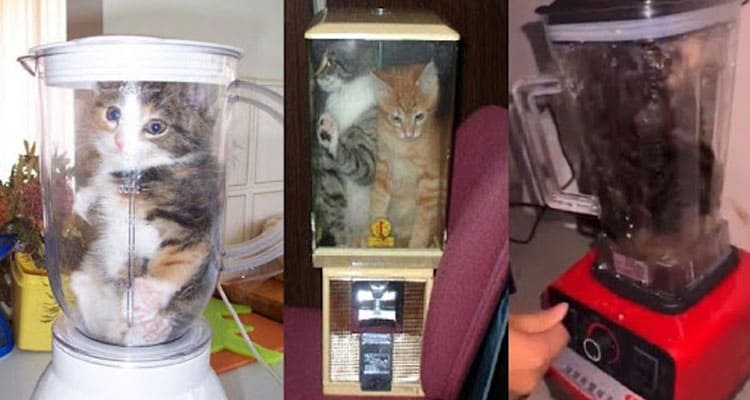What is the purpose of the 'Cat in Blender' video?
Based on the image, answer the question with as much detail as possible.

The 'Cat in Blender' video is part of discussions related to animal welfare, and its purpose is to delve into the content and people's reactions to the troubling narrative surrounding the video and its implications on animal welfare, sparking significant discussion and concern online.